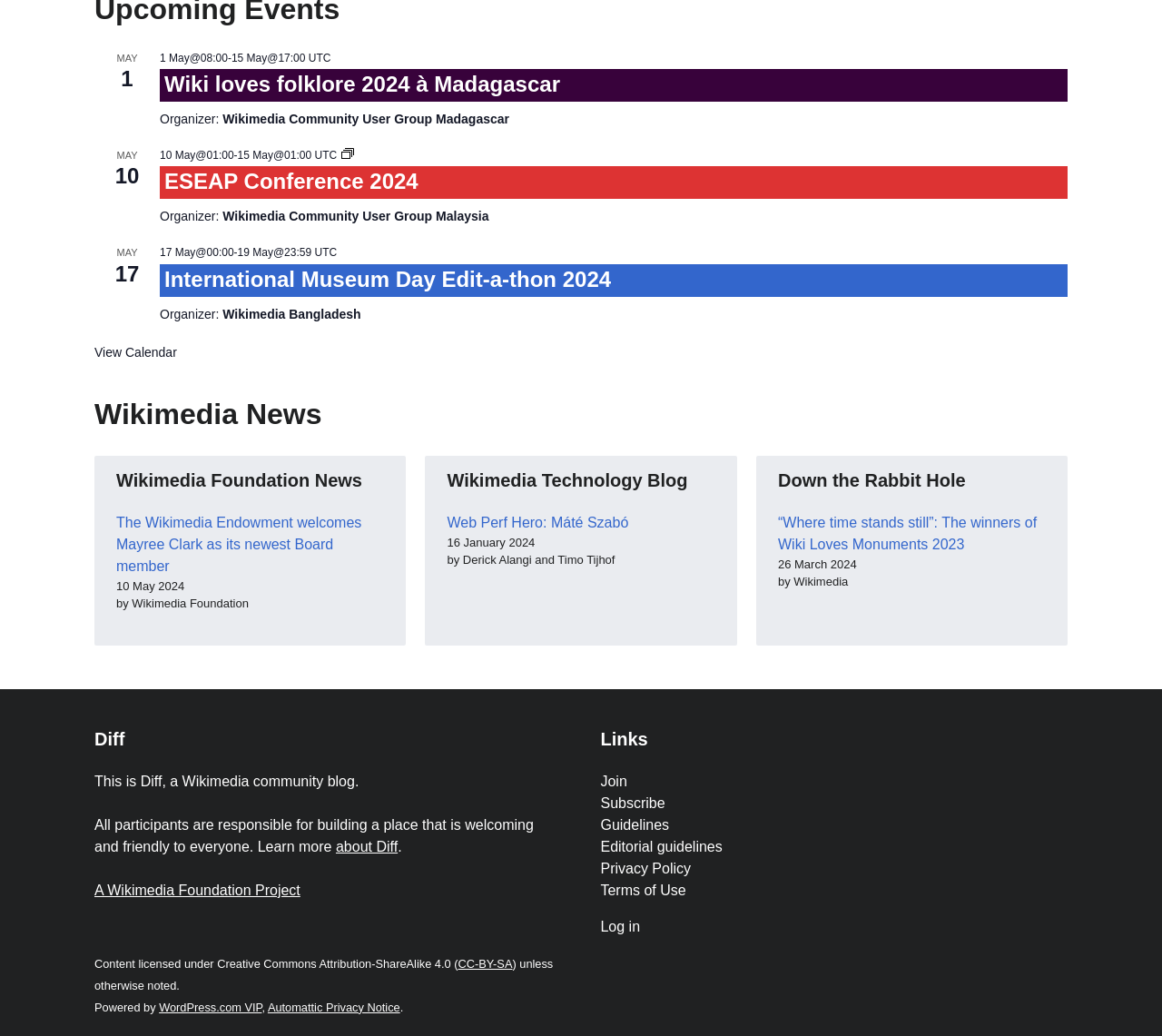What is the name of the Wikimedia community blog?
Please utilize the information in the image to give a detailed response to the question.

I found the answer by looking at the heading 'Diff' which is a Wikimedia community blog. The description of Diff is 'This is Diff, a Wikimedia community blog'.